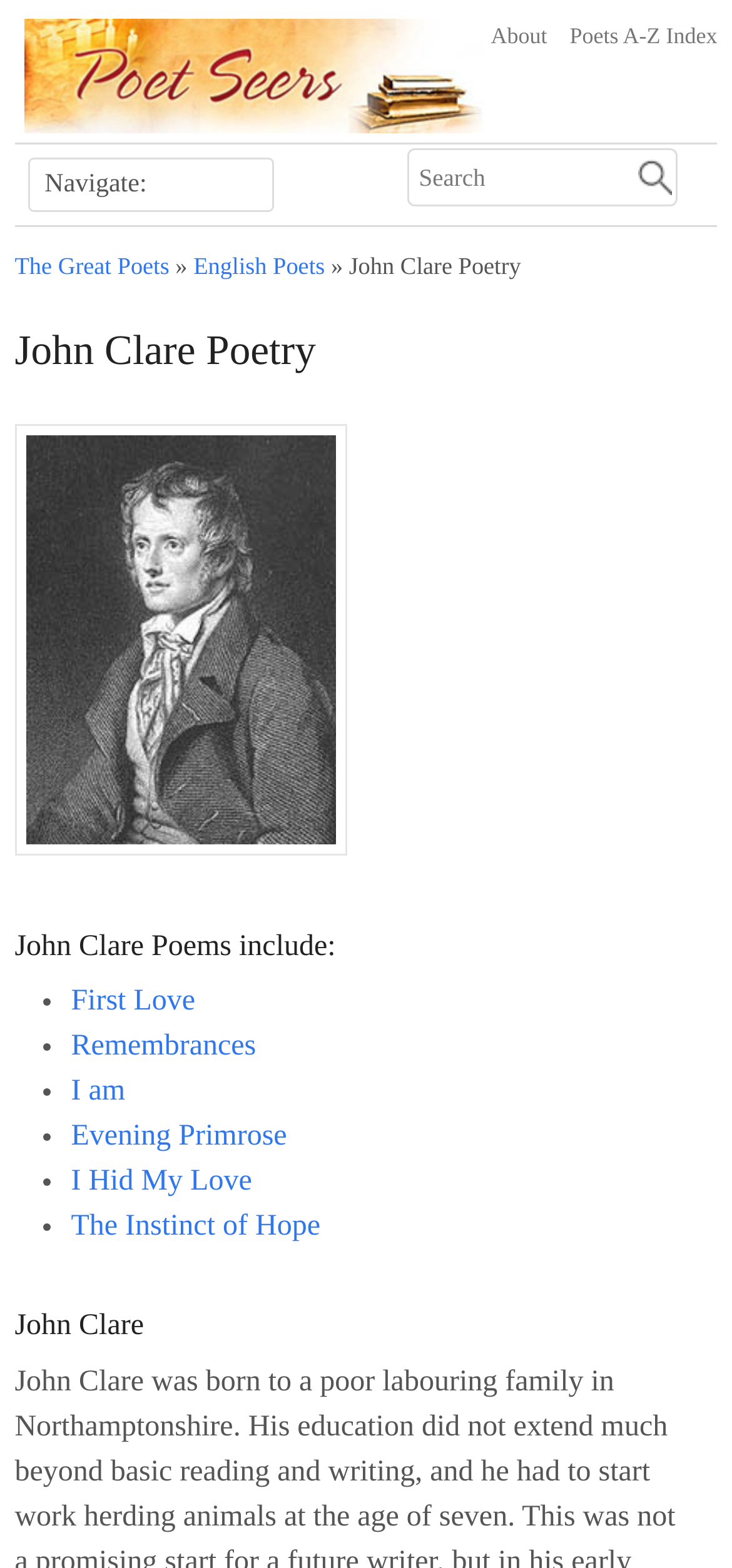Generate the text of the webpage's primary heading.

John Clare Poetry